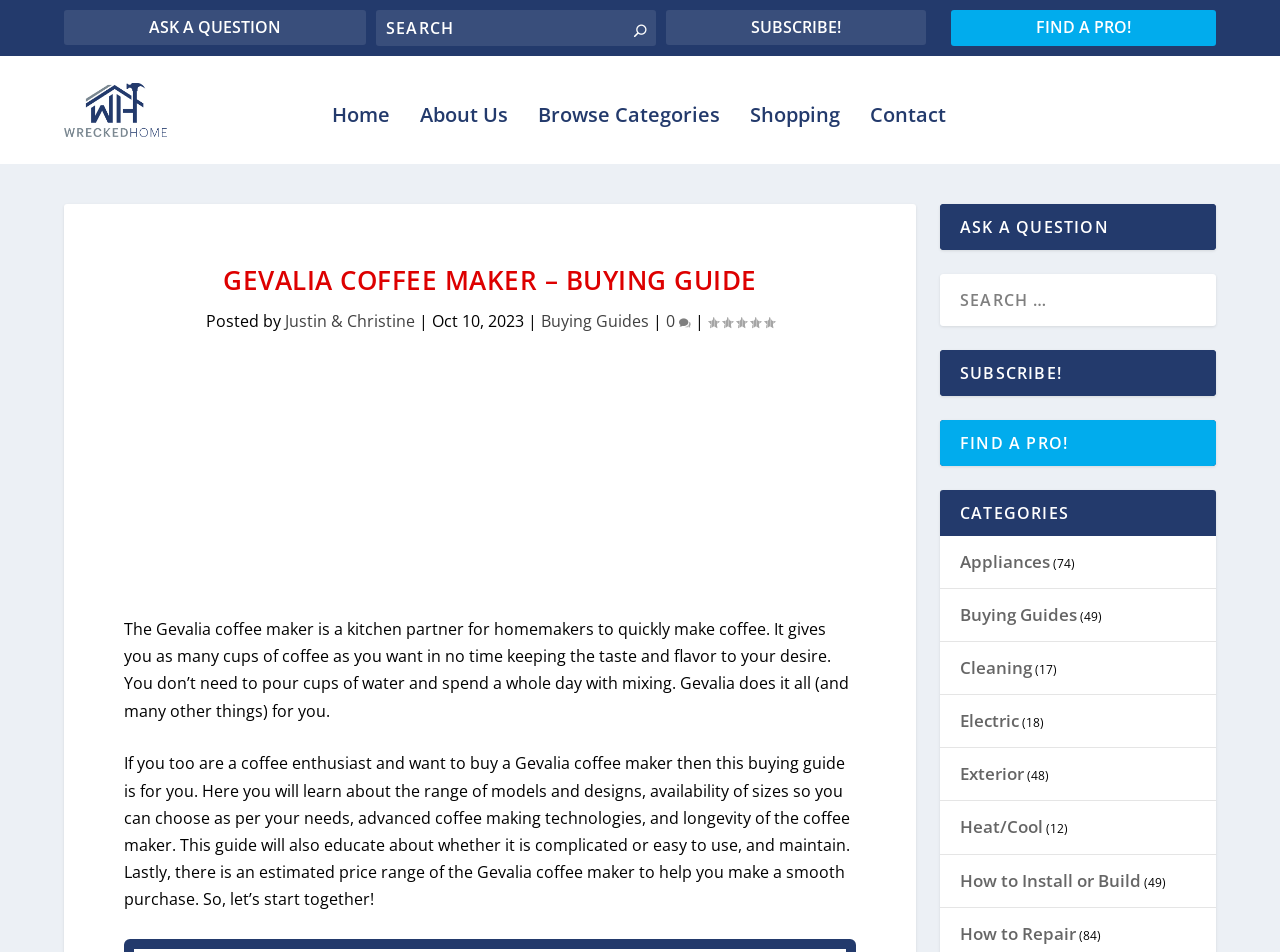Please find the bounding box coordinates of the section that needs to be clicked to achieve this instruction: "Find a professional".

[0.743, 0.011, 0.95, 0.048]